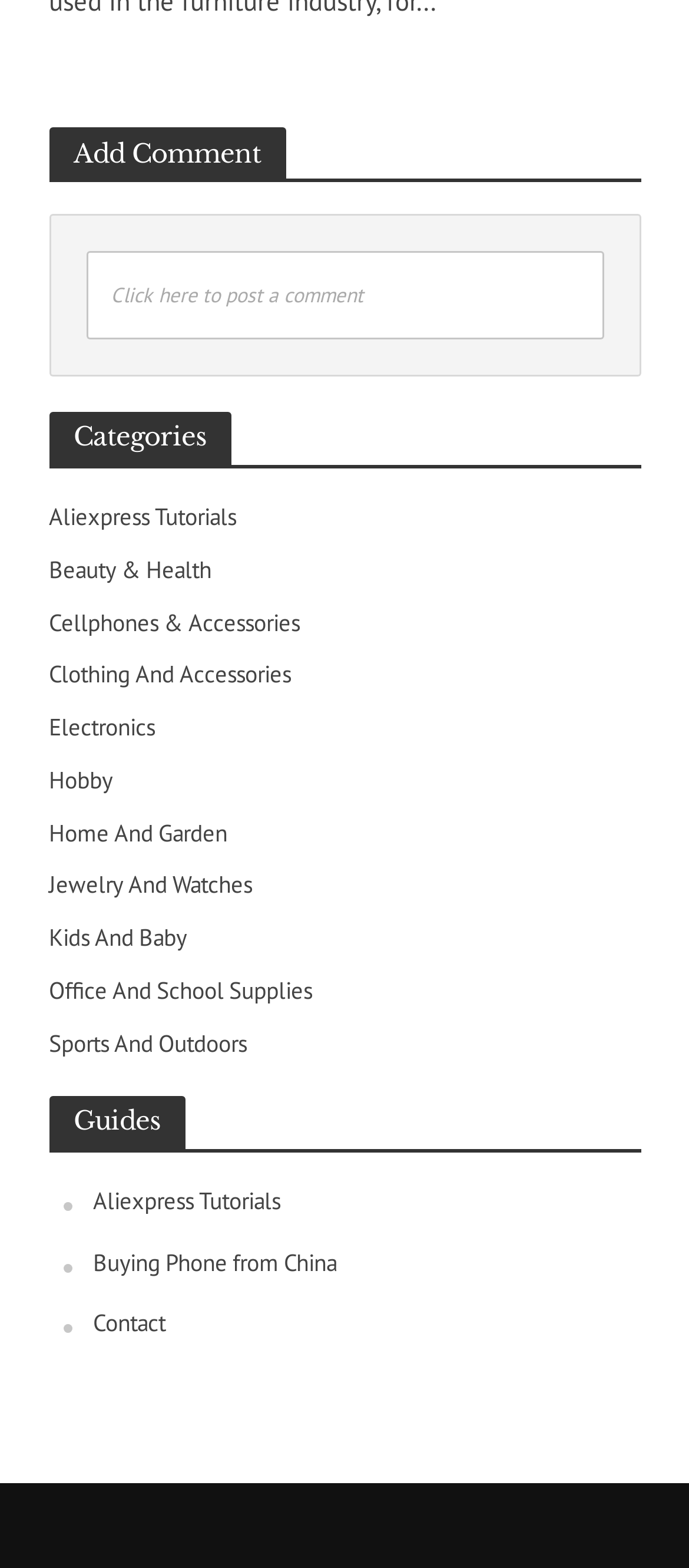Identify the bounding box for the UI element specified in this description: "Contact". The coordinates must be four float numbers between 0 and 1, formatted as [left, top, right, bottom].

[0.135, 0.834, 0.24, 0.854]